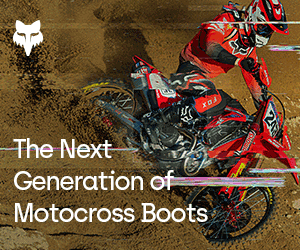Elaborate on the contents of the image in a comprehensive manner.

The image features a dynamic scene from motocross, showcasing a rider in action on a dirt track. Dressed in vibrant red and black gear, the rider is expertly maneuvering a motorcycle, kicking up dirt and showcasing a sense of speed and thrill. The backdrop of the image highlights the rugged terrain typical of motocross events. Prominently displayed on the image is the text "The Next Generation of Motocross Boots," suggesting an association with footwear designed for motocross enthusiasts. This indicates an emphasis on advanced technology and performance in motocross gear, appealing to riders looking for top-notch equipment to enhance their riding experience.